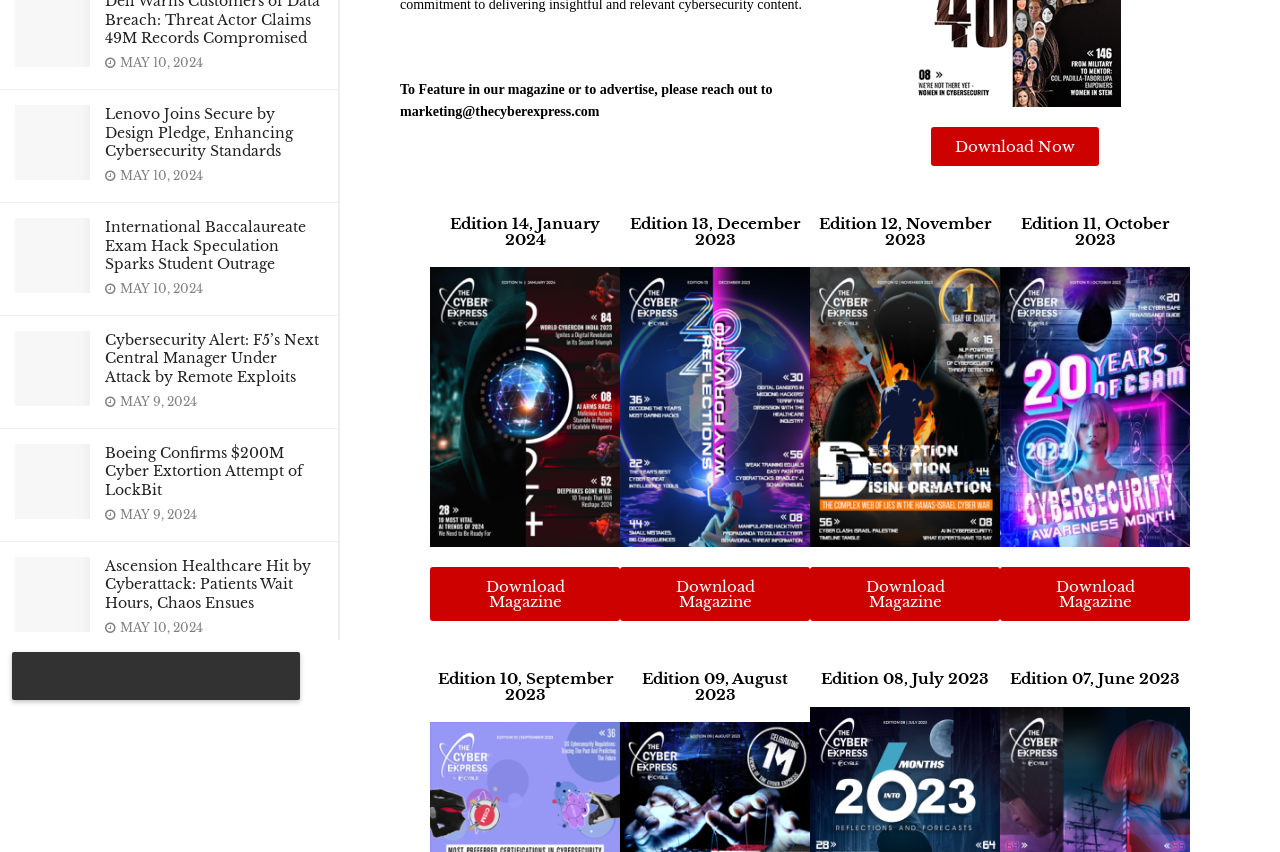Given the description: "Download Magazine", determine the bounding box coordinates of the UI element. The coordinates should be formatted as four float numbers between 0 and 1, [left, top, right, bottom].

[0.633, 0.666, 0.781, 0.729]